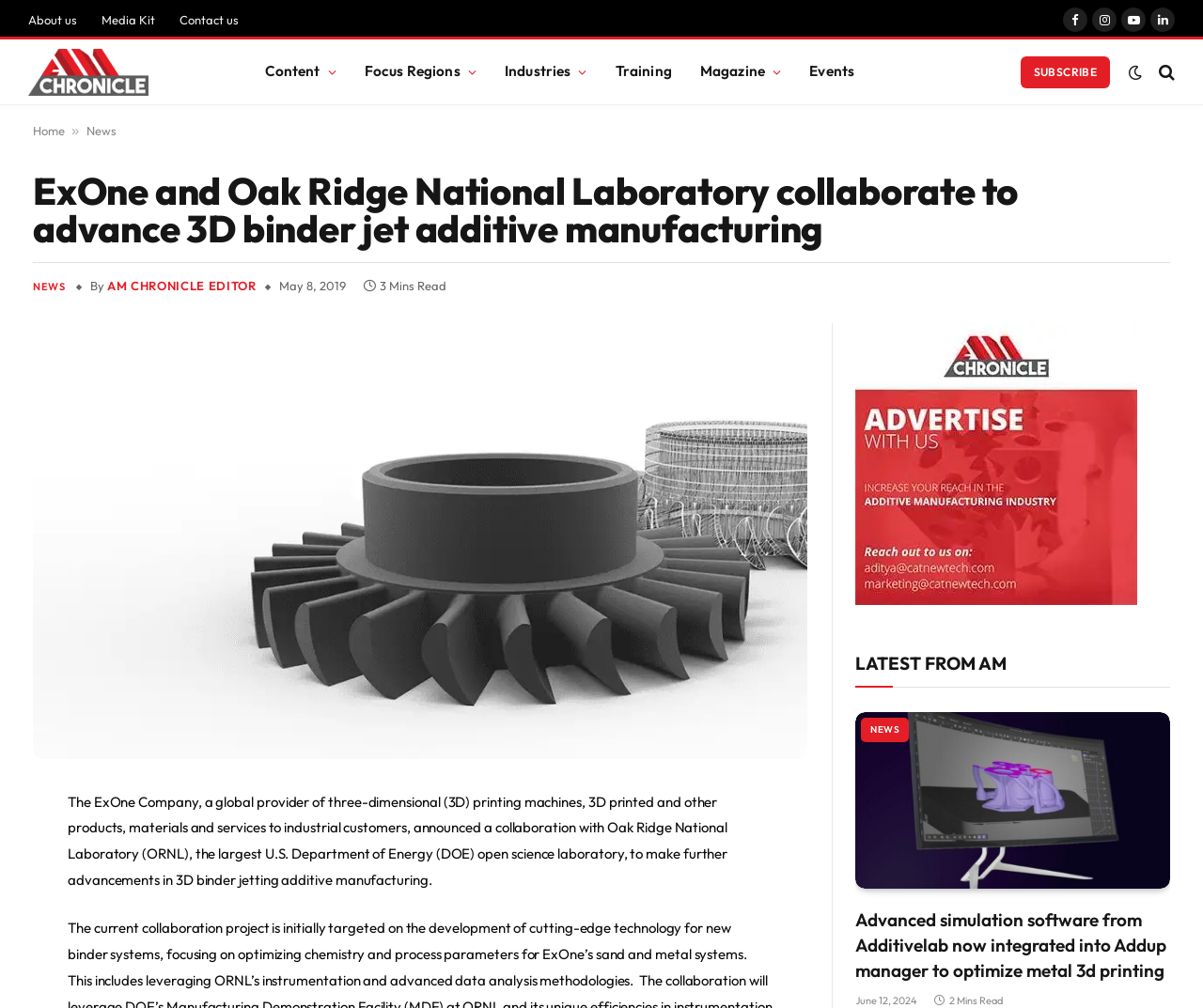Locate the bounding box coordinates of the segment that needs to be clicked to meet this instruction: "Visit Facebook page".

[0.884, 0.007, 0.904, 0.032]